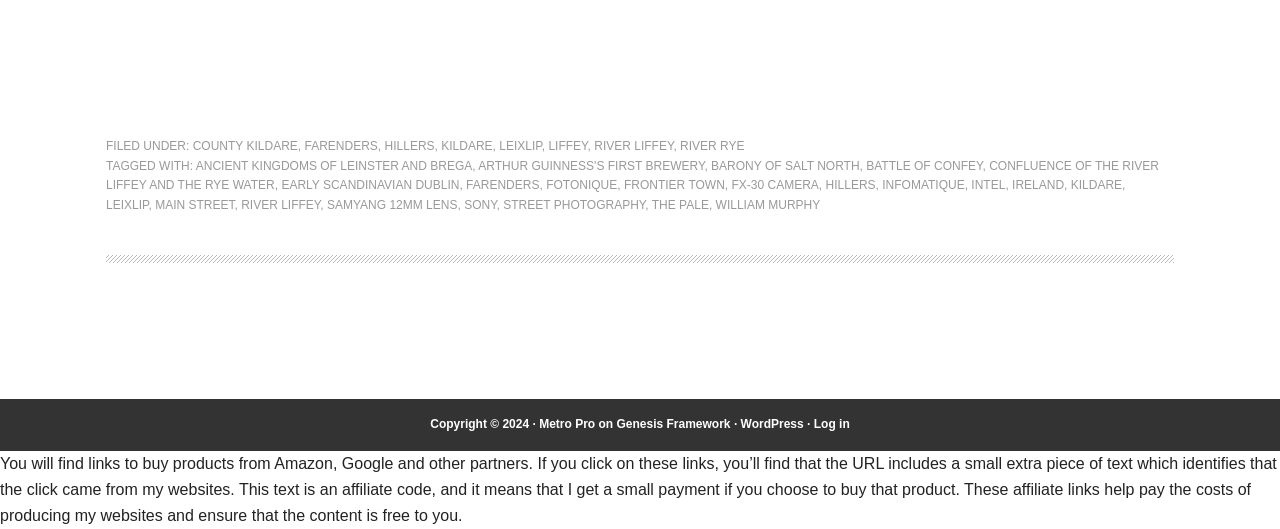Show the bounding box coordinates for the HTML element described as: "River Liffey".

[0.464, 0.263, 0.526, 0.289]